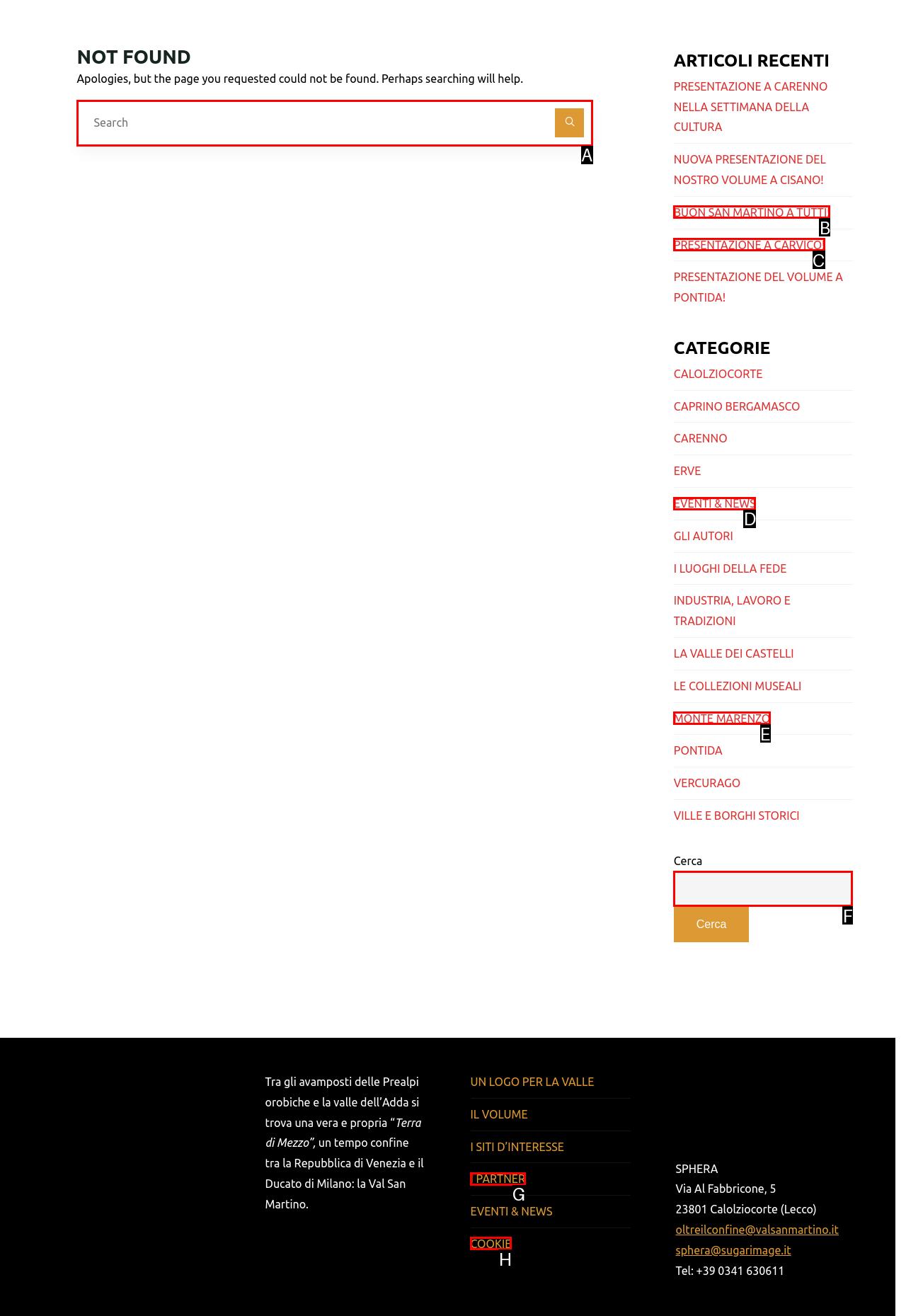Point out the UI element to be clicked for this instruction: Search for something. Provide the answer as the letter of the chosen element.

A